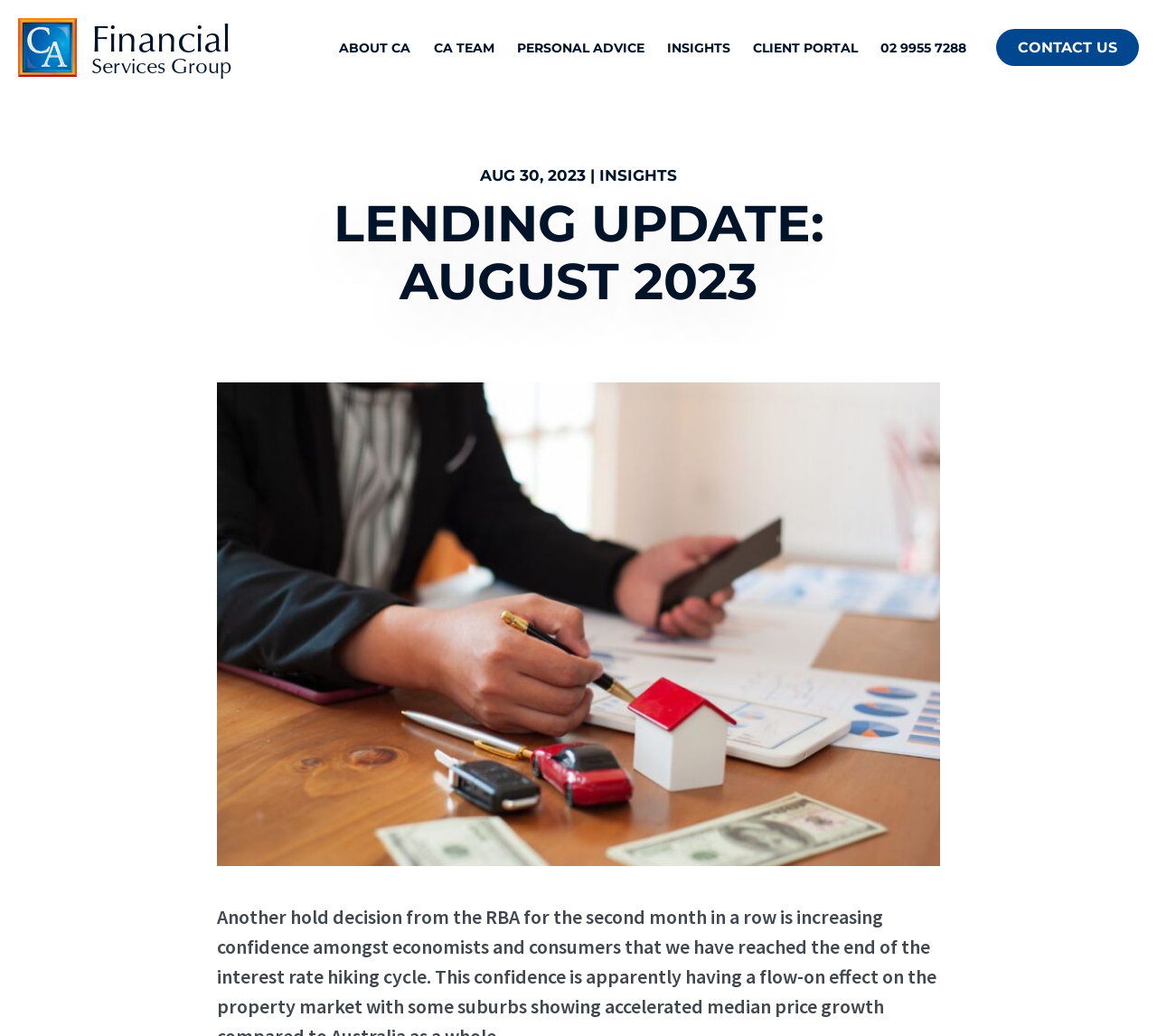What is the name of the company?
Give a detailed response to the question by analyzing the screenshot.

I found the company name by looking at the top navigation bar, where I saw a link with the text 'ca-financial-services-group' and an accompanying image with the same description. This suggests that the company name is CA Financial Services Group.